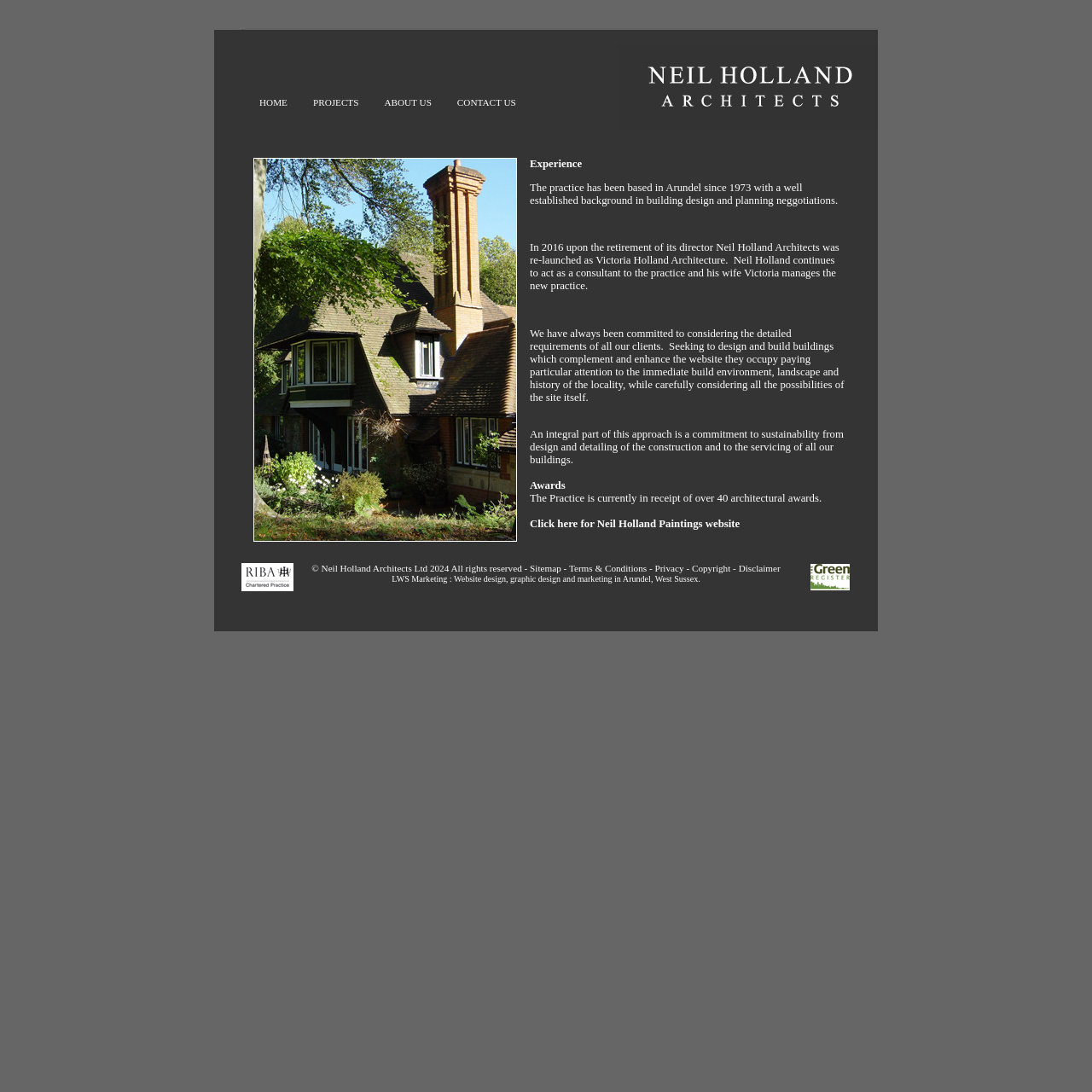Please specify the bounding box coordinates in the format (top-left x, top-left y, bottom-right x, bottom-right y), with all values as floating point numbers between 0 and 1. Identify the bounding box of the UI element described by: ABOUT US

[0.343, 0.086, 0.409, 0.098]